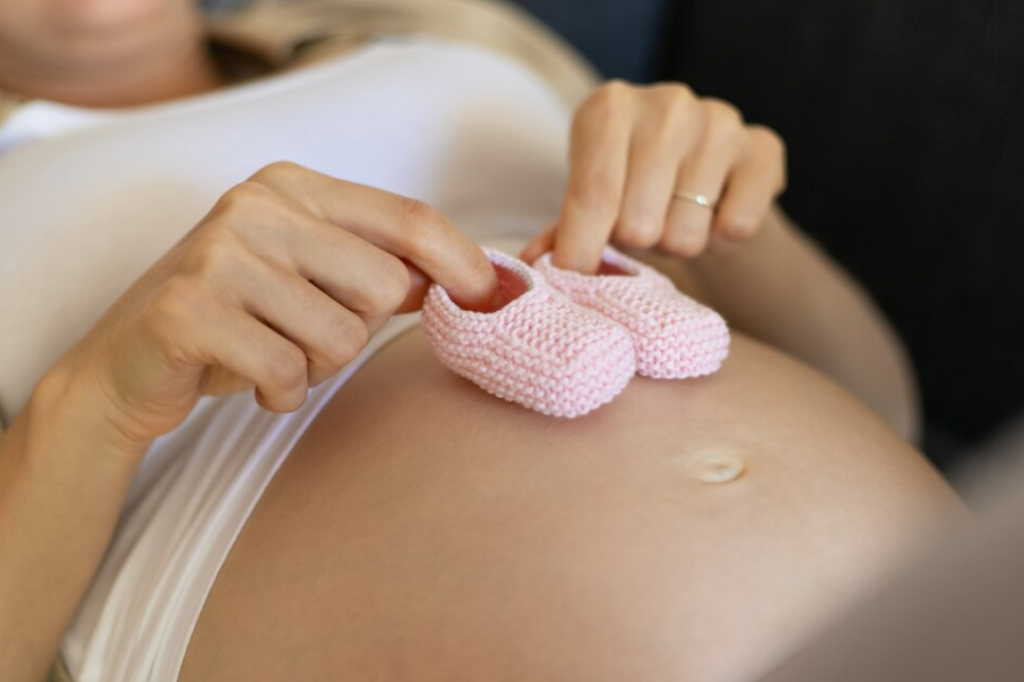What is the color of the mother's top? Please answer the question using a single word or phrase based on the image.

White